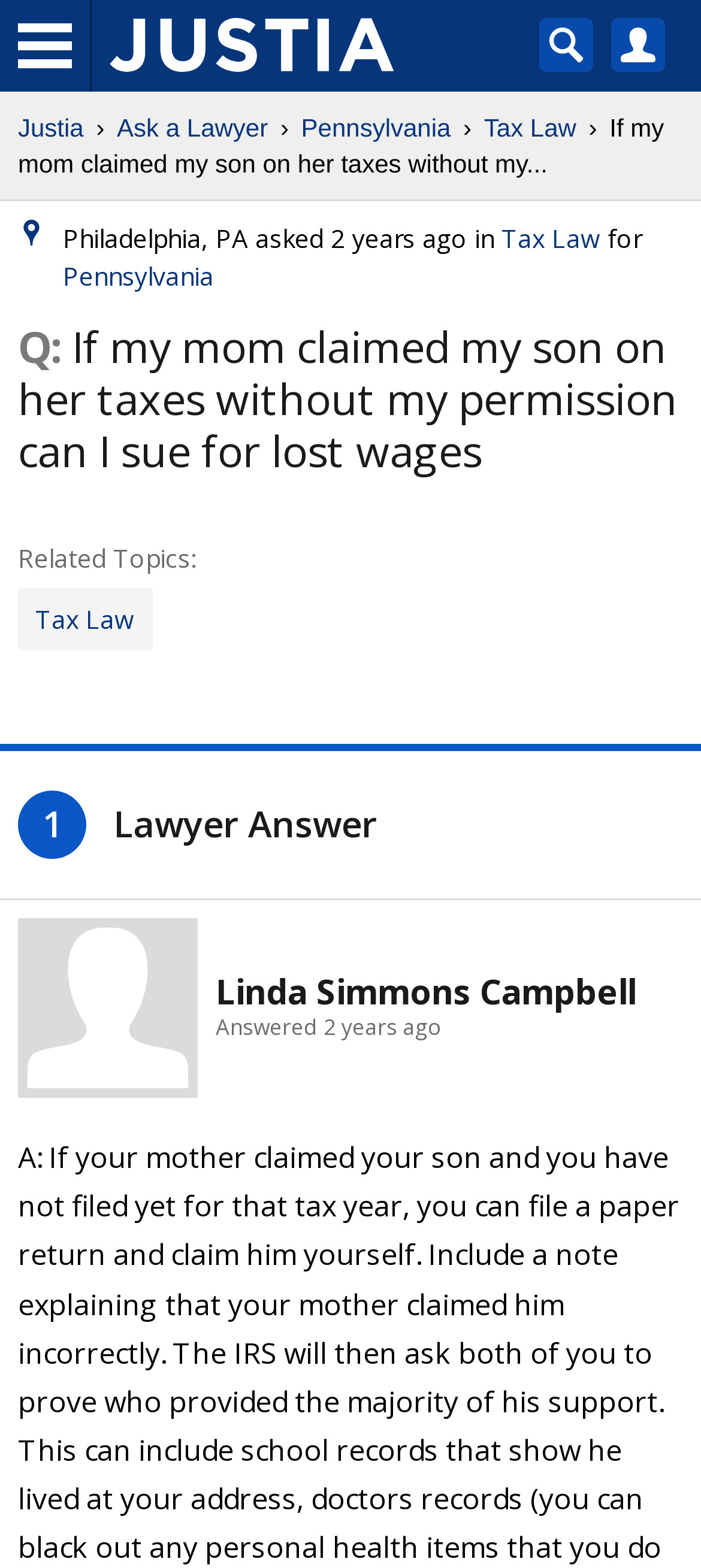Determine the bounding box of the UI element mentioned here: "Tax Law". The coordinates must be in the format [left, top, right, bottom] with values ranging from 0 to 1.

[0.026, 0.375, 0.217, 0.415]